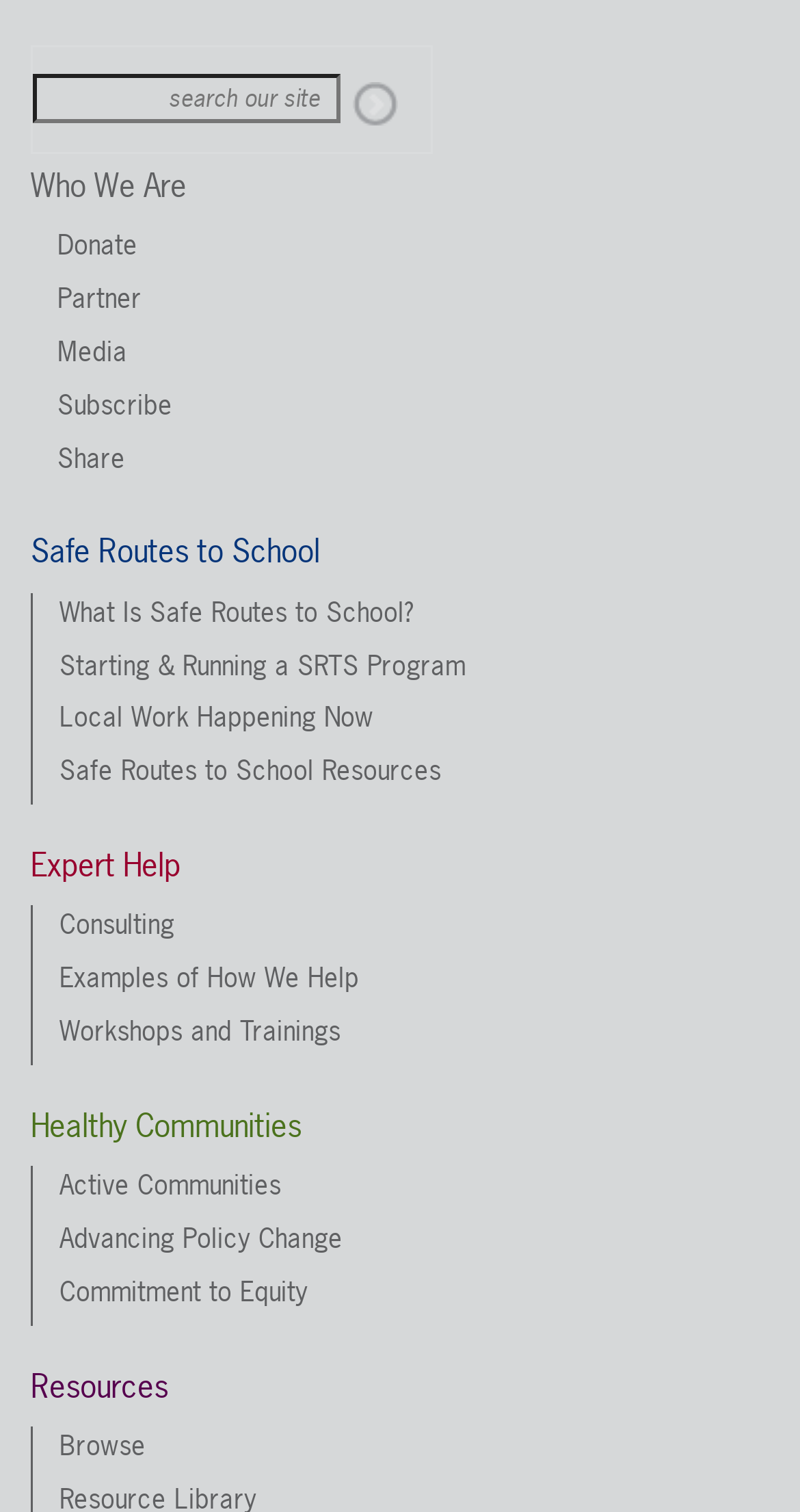How many links are there on the webpage?
Please provide a single word or phrase as your answer based on the screenshot.

17